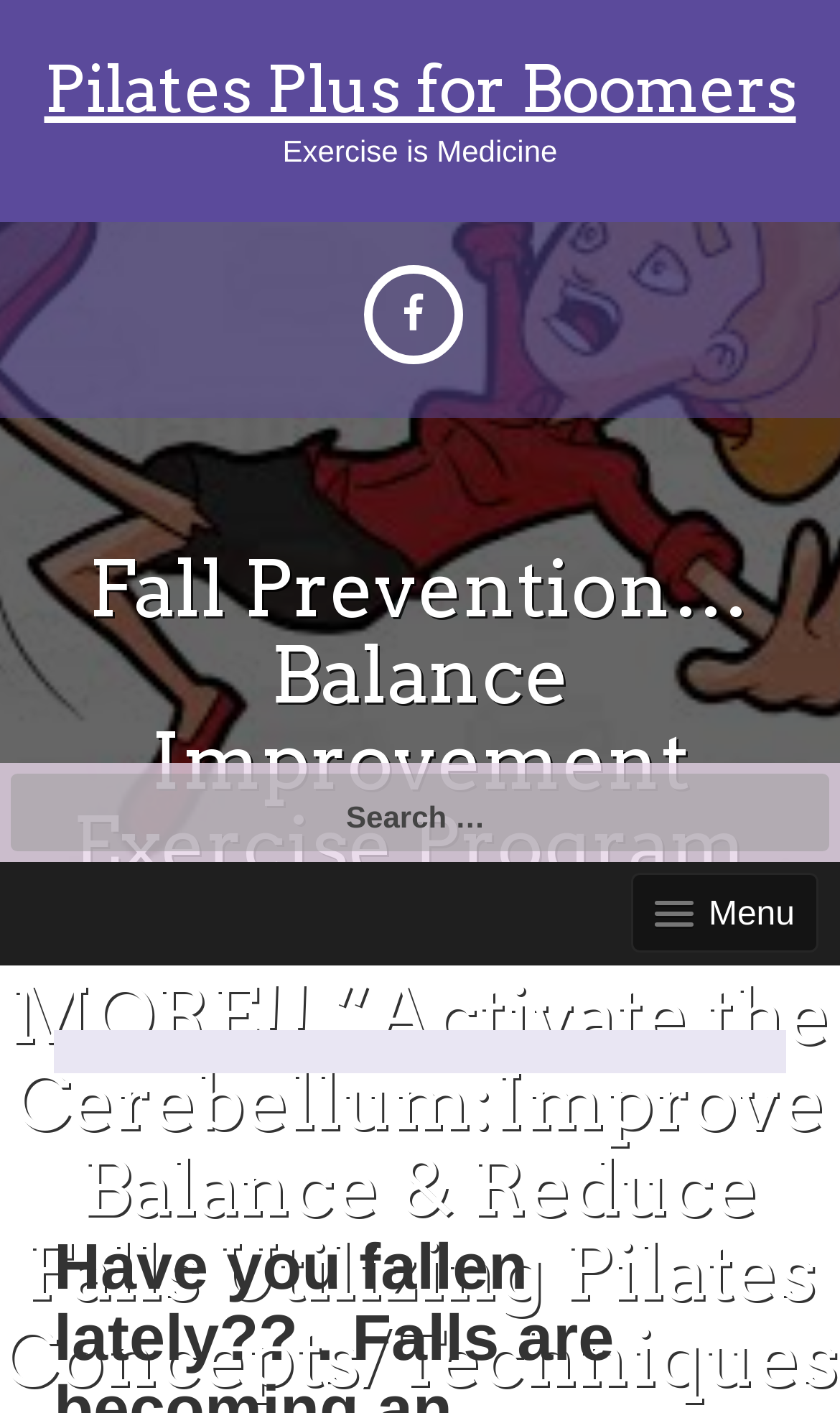Generate the text content of the main headline of the webpage.

Pilates Plus for Boomers